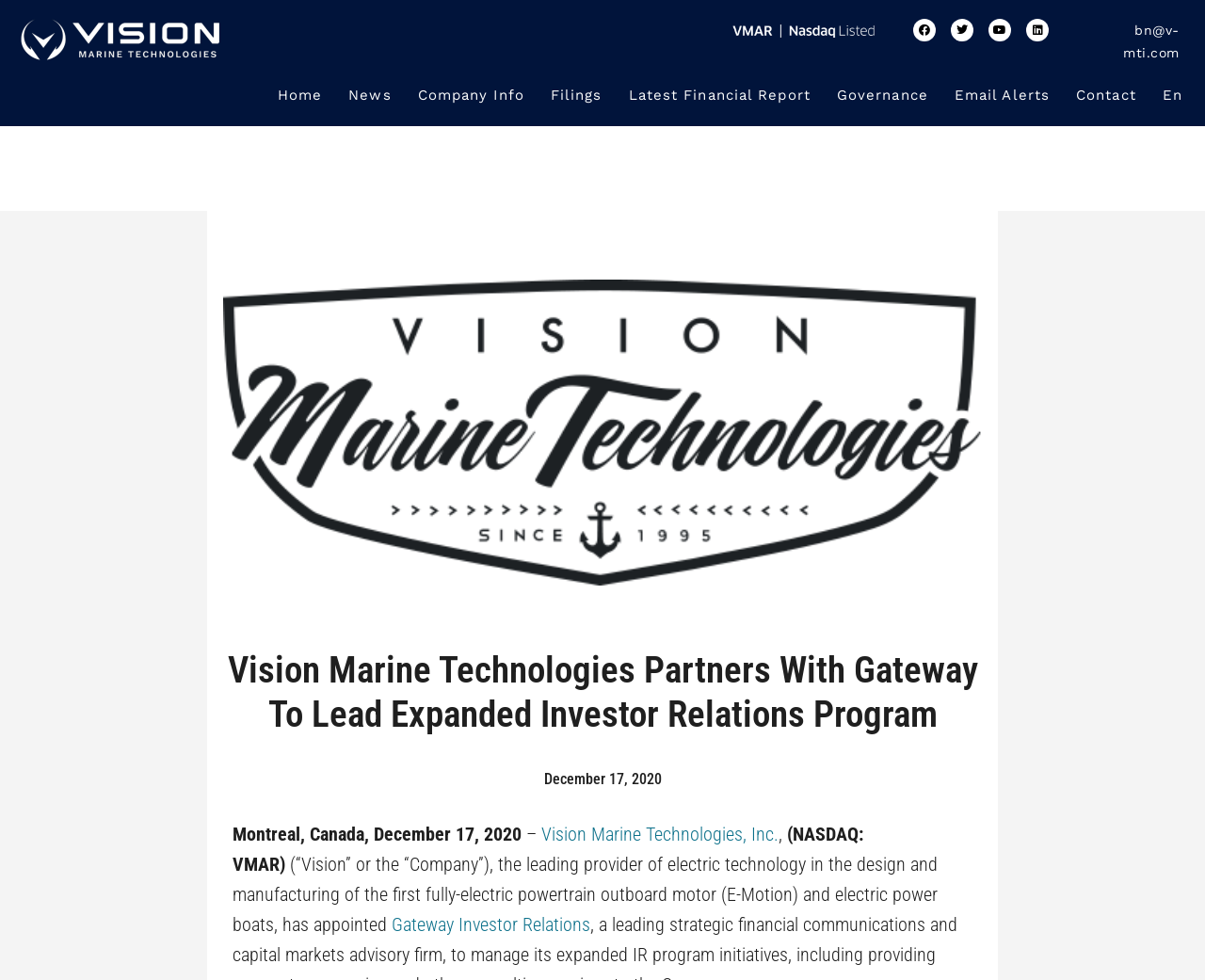Using the details in the image, give a detailed response to the question below:
What is the name of the company's investor relations partner?

I found the answer by reading the text '...has appointed Gateway Investor Relations...' which mentions the name of the company's investor relations partner as Gateway Investor Relations.